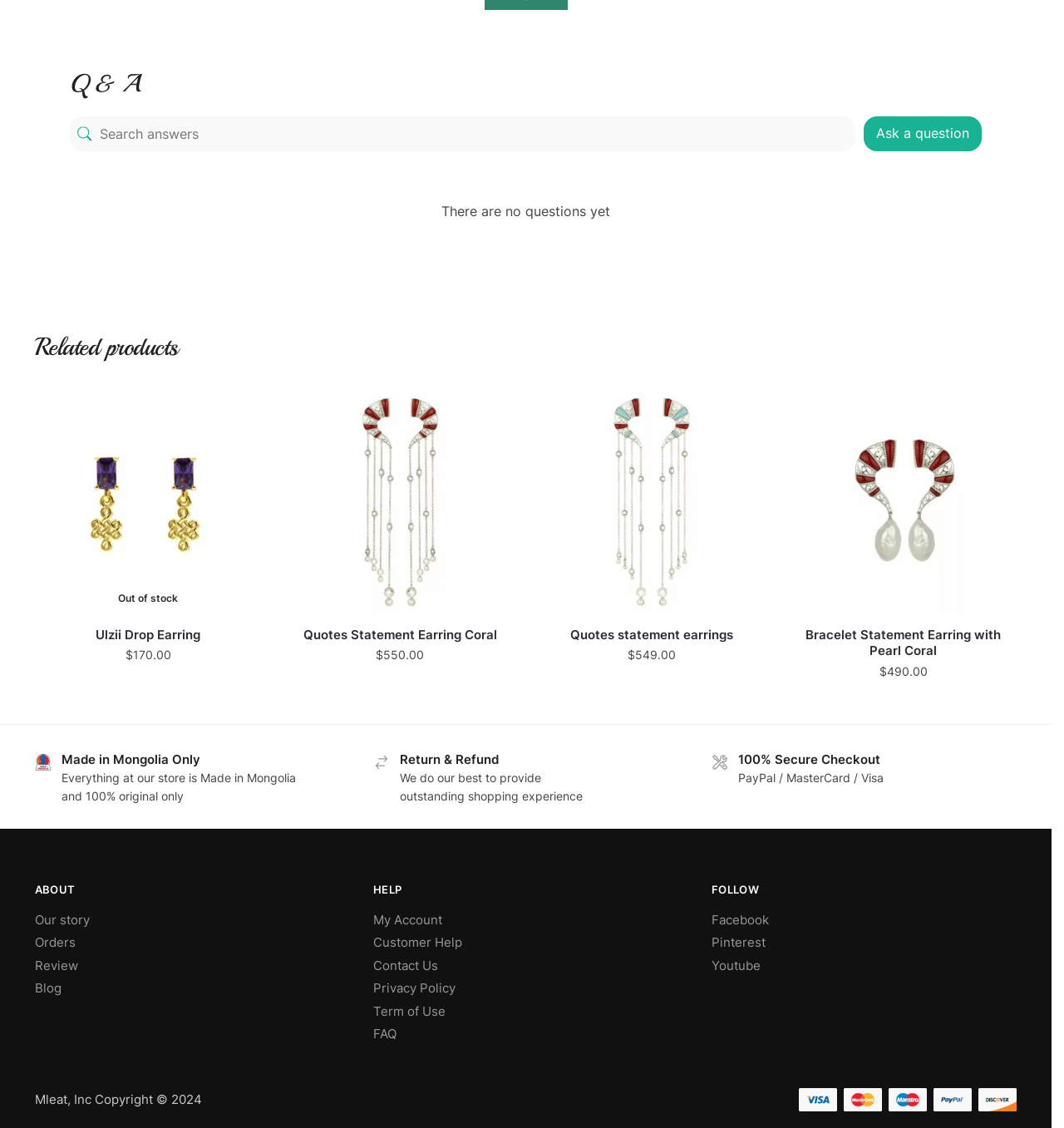Bounding box coordinates are specified in the format (top-left x, top-left y, bottom-right x, bottom-right y). All values are floating point numbers bounded between 0 and 1. Please provide the bounding box coordinate of the region this sentence describes: name="cr_qna_input_text_search" placeholder="Search answers"

[0.065, 0.094, 0.804, 0.125]